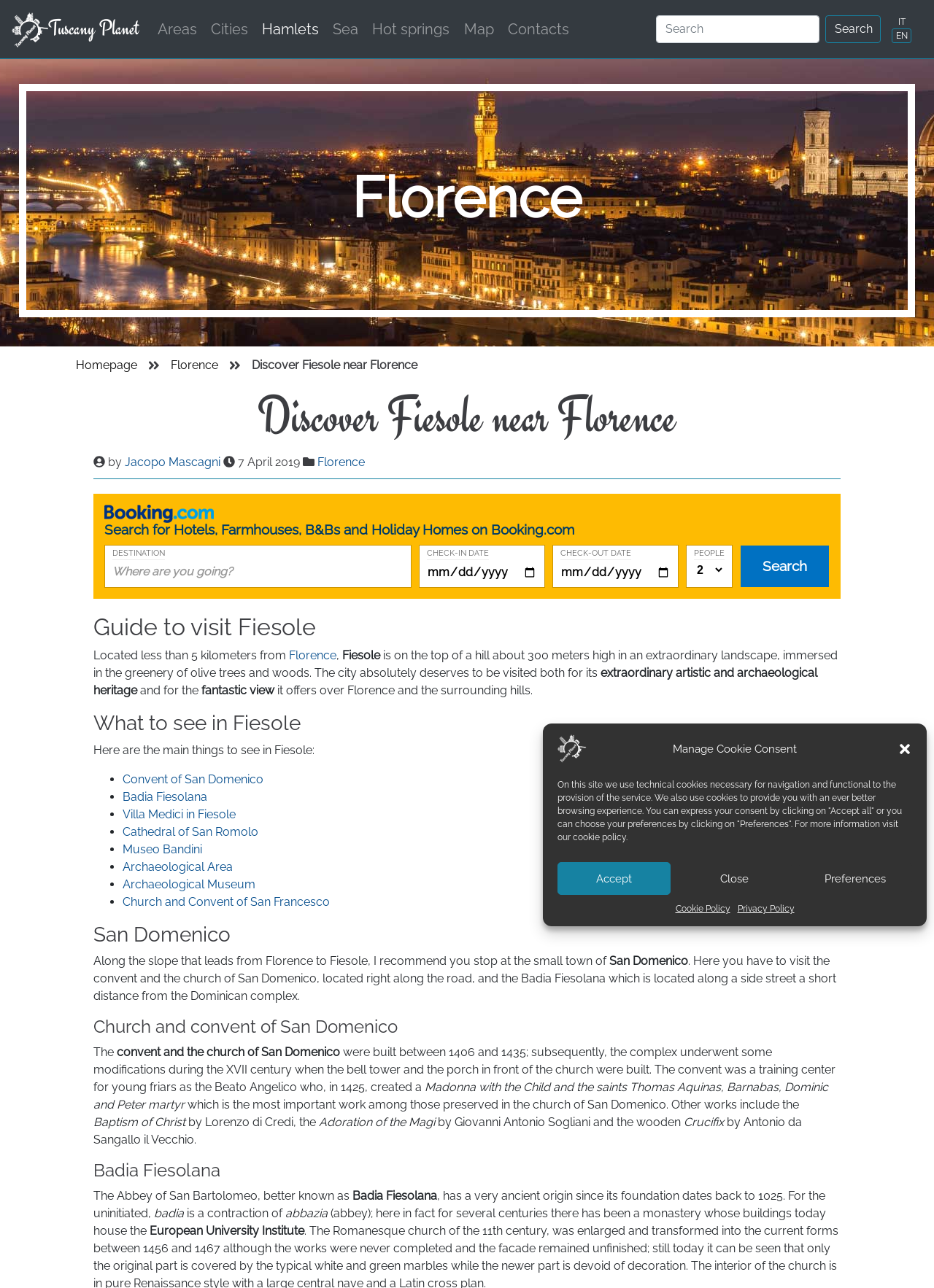Determine the bounding box coordinates of the clickable region to follow the instruction: "Search for something".

[0.702, 0.012, 0.943, 0.033]